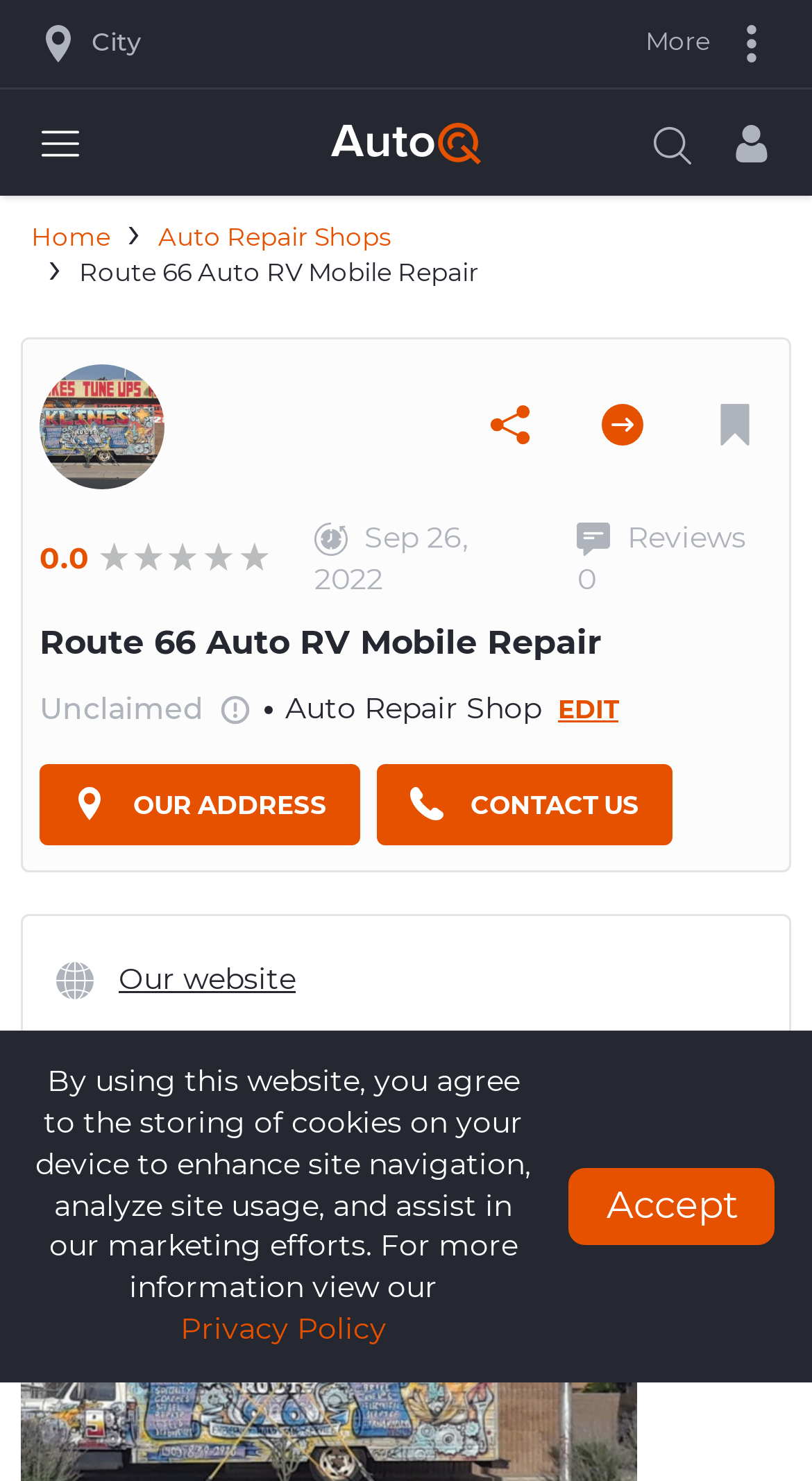Find the bounding box coordinates of the area to click in order to follow the instruction: "Click the More button".

[0.749, 0.0, 1.0, 0.059]